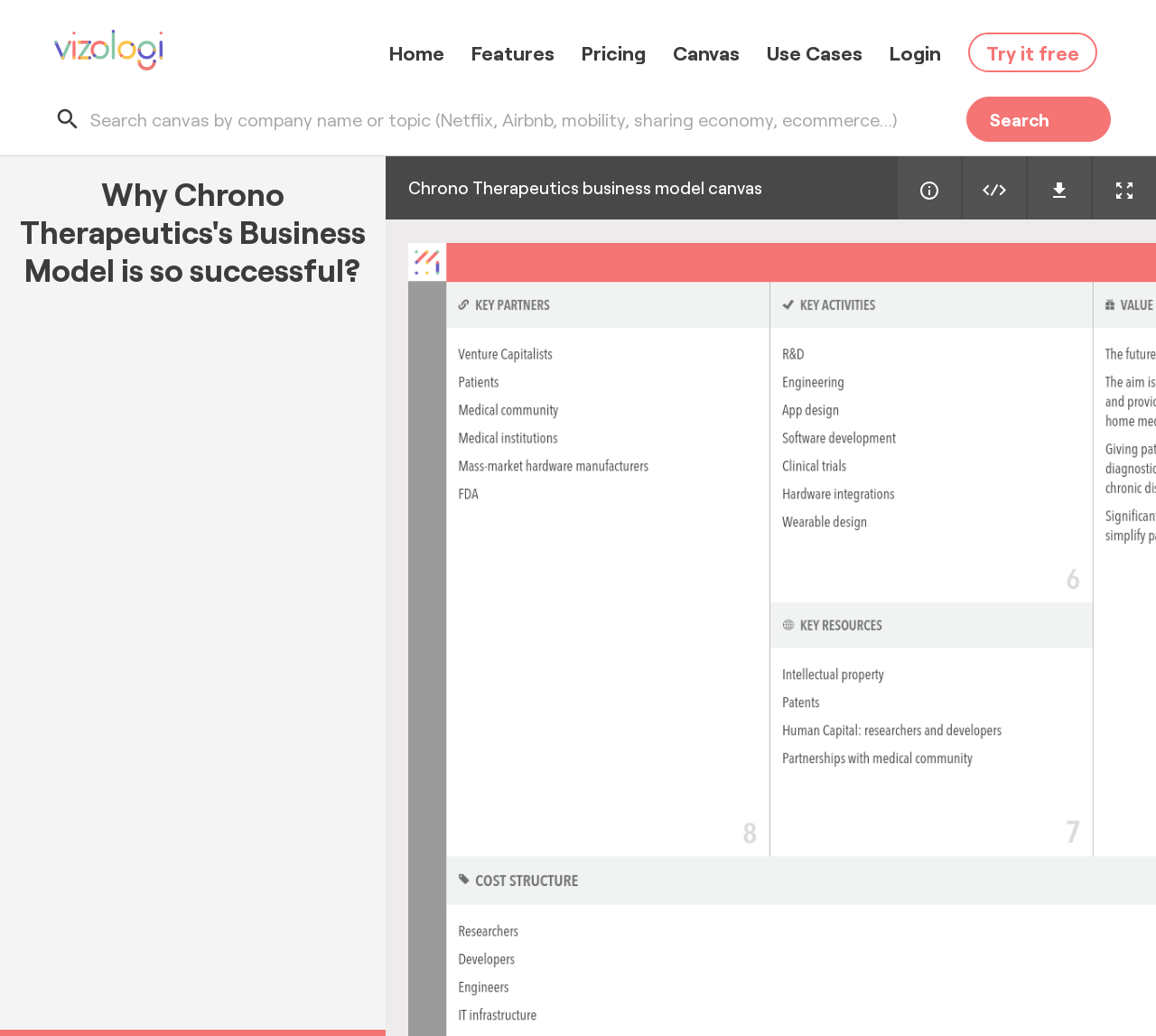Please find the bounding box coordinates of the element that needs to be clicked to perform the following instruction: "View the 'Chrono Therapeutics business model canvas'". The bounding box coordinates should be four float numbers between 0 and 1, represented as [left, top, right, bottom].

[0.353, 0.171, 0.659, 0.191]